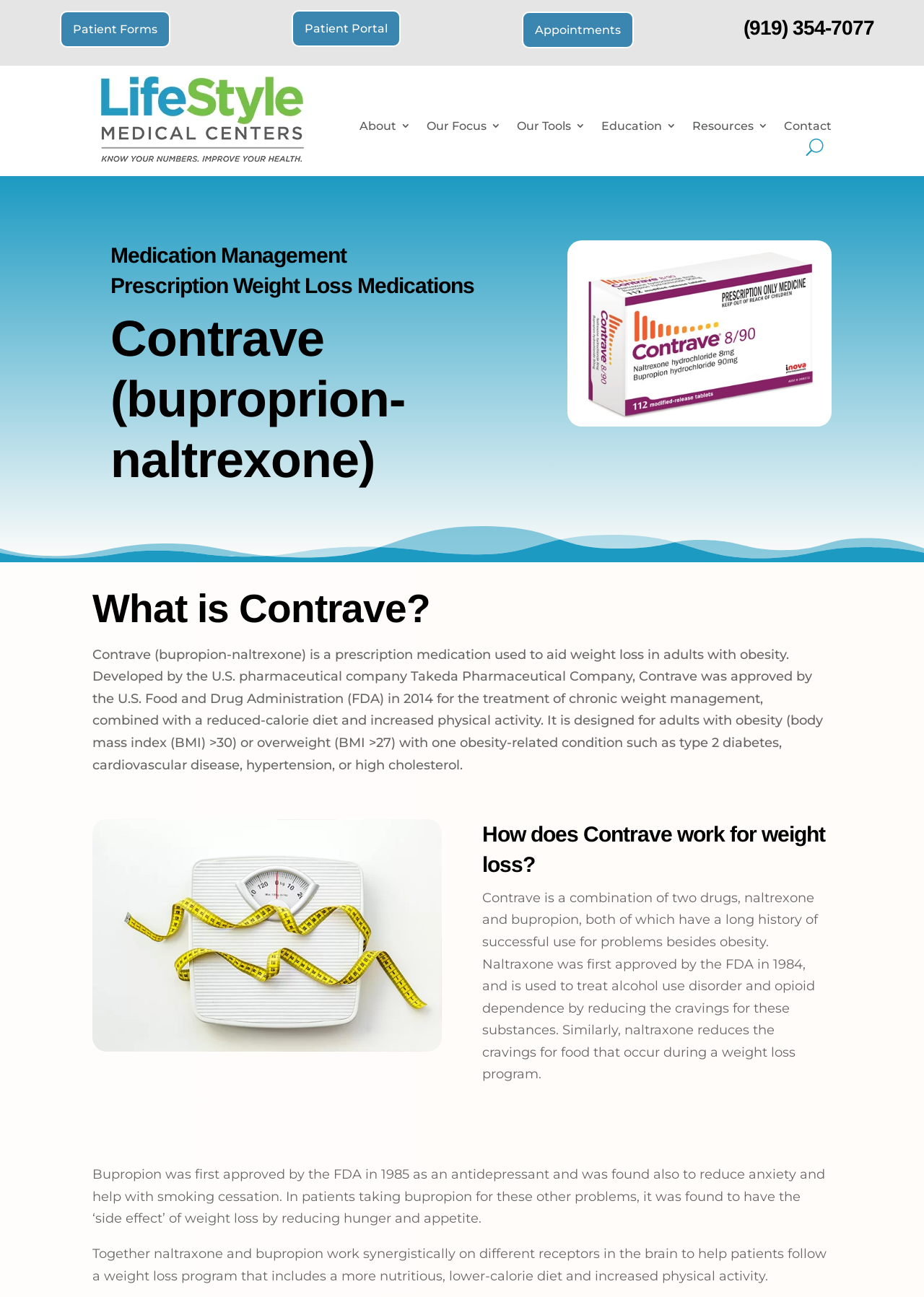Please specify the bounding box coordinates in the format (top-left x, top-left y, bottom-right x, bottom-right y), with all values as floating point numbers between 0 and 1. Identify the bounding box of the UI element described by: Patient Forms

[0.065, 0.008, 0.185, 0.037]